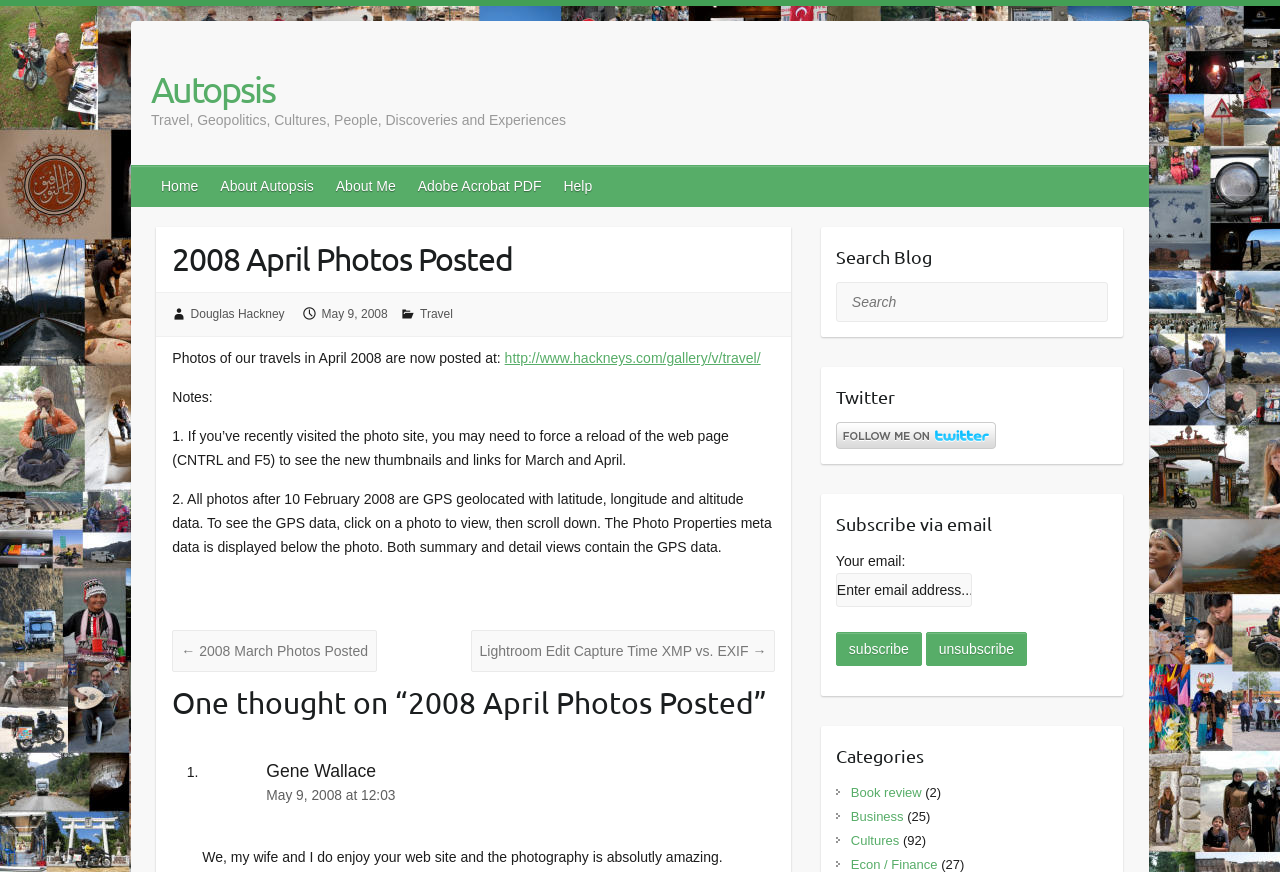Based on the element description: "← 2008 March Photos Posted", identify the bounding box coordinates for this UI element. The coordinates must be four float numbers between 0 and 1, listed as [left, top, right, bottom].

[0.135, 0.722, 0.295, 0.77]